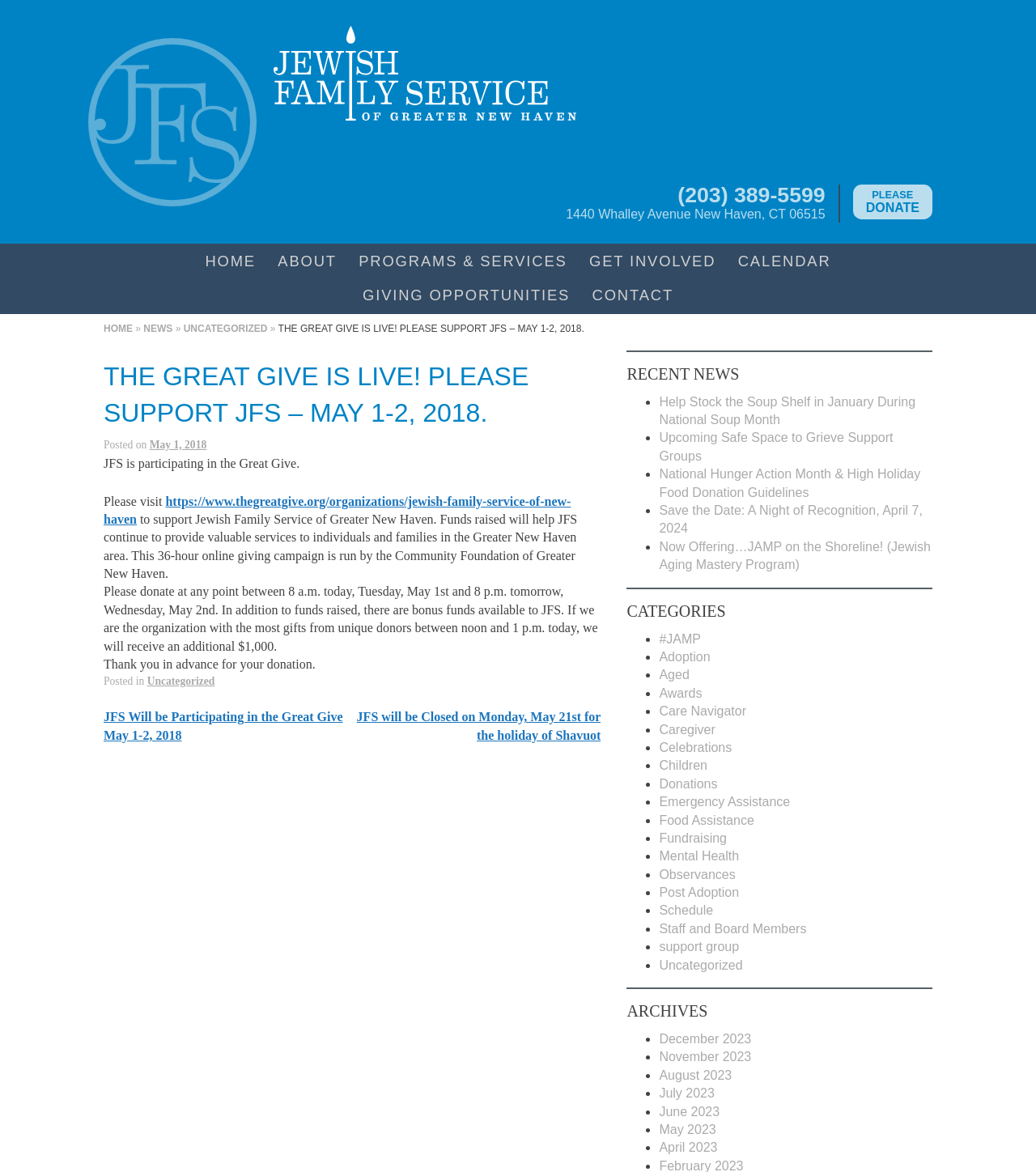Could you determine the bounding box coordinates of the clickable element to complete the instruction: "View DynaMo"? Provide the coordinates as four float numbers between 0 and 1, i.e., [left, top, right, bottom].

None